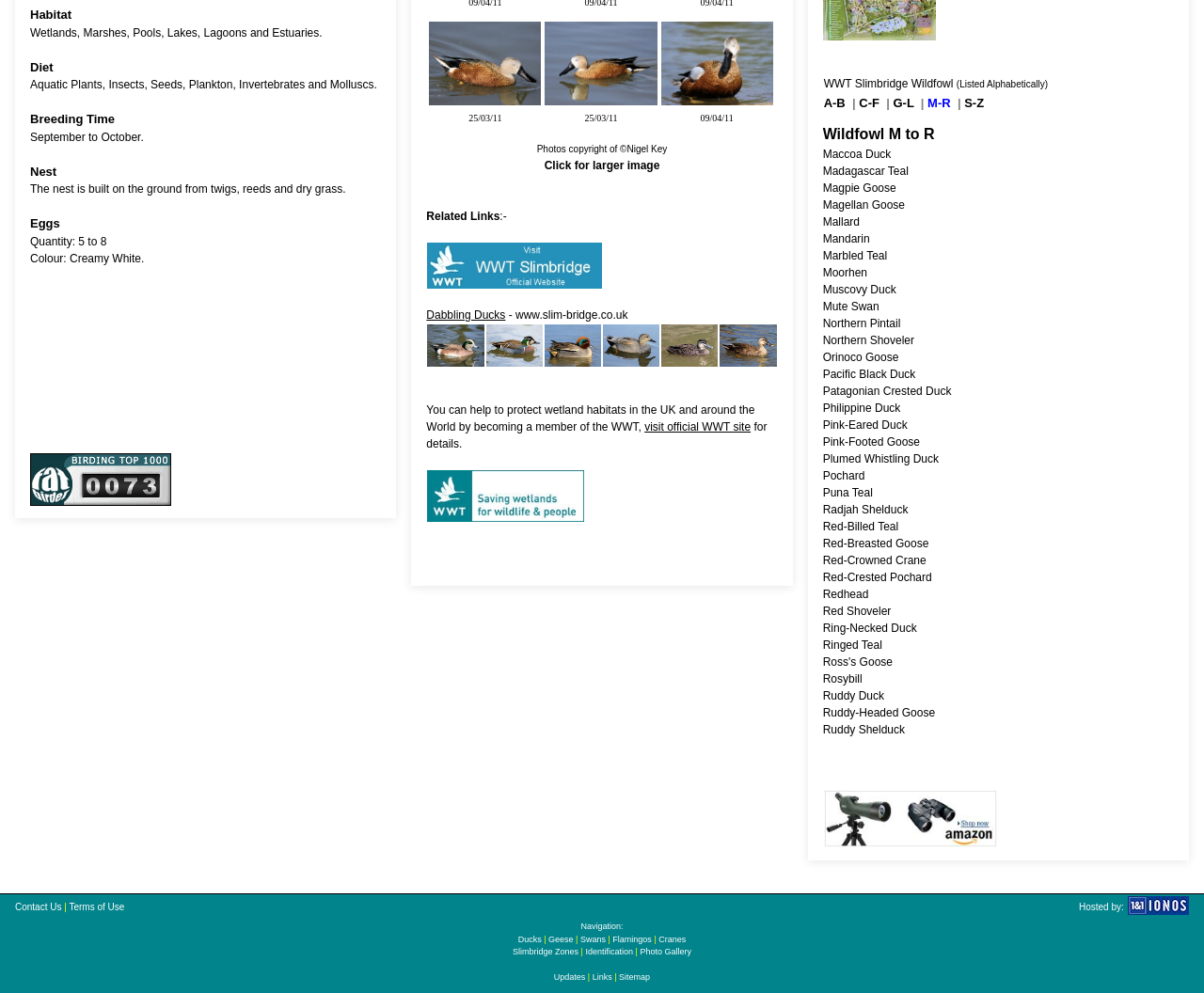Pinpoint the bounding box coordinates of the clickable area needed to execute the instruction: "View the image of Red Shoveler". The coordinates should be specified as four float numbers between 0 and 1, i.e., [left, top, right, bottom].

[0.357, 0.022, 0.45, 0.106]